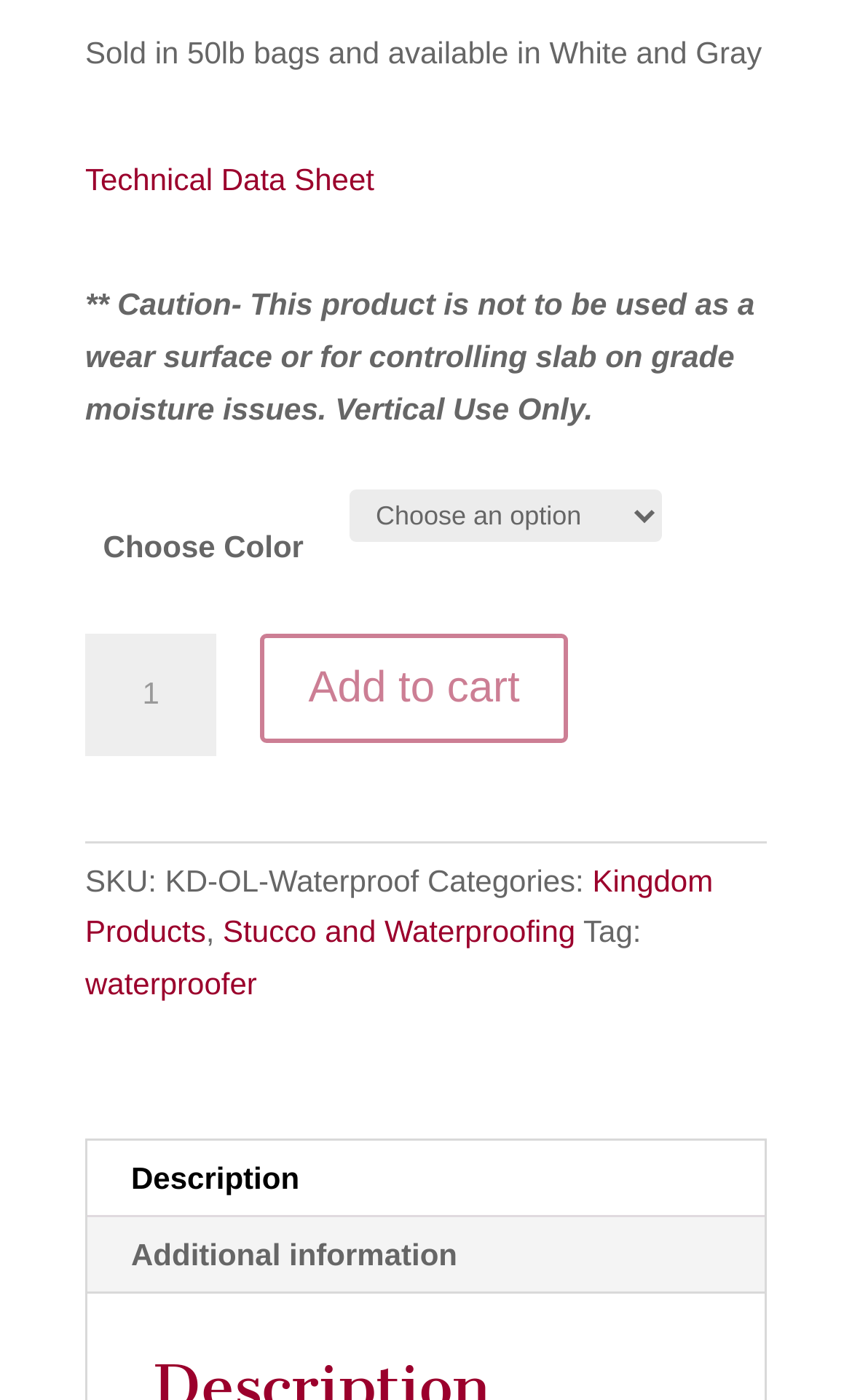Identify the bounding box coordinates necessary to click and complete the given instruction: "Add to cart".

[0.306, 0.452, 0.666, 0.53]